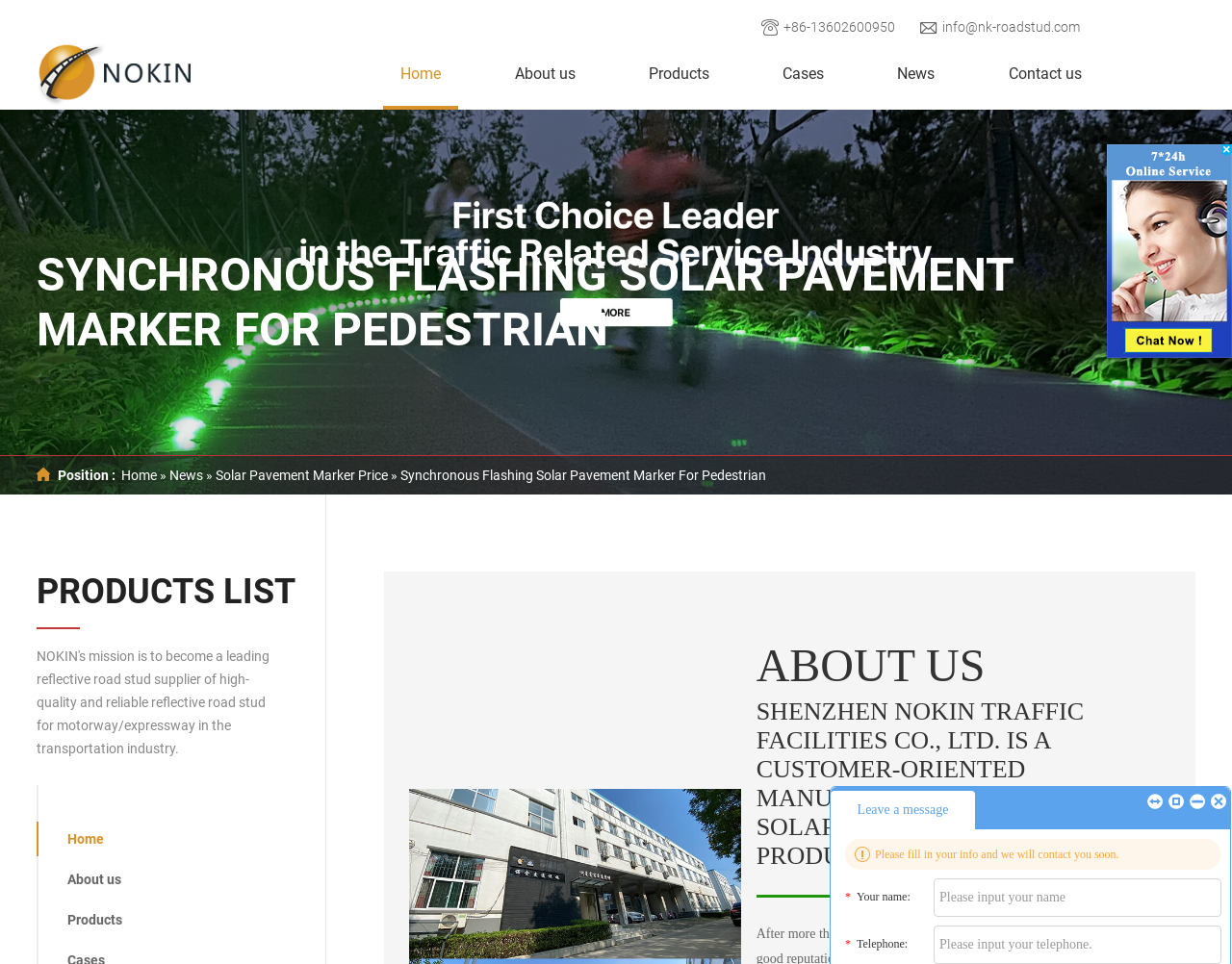What is the company name?
Answer the question with a single word or phrase by looking at the picture.

SHENZHEN NOKIN TRAFFIC FACILITIES CO., LTD.